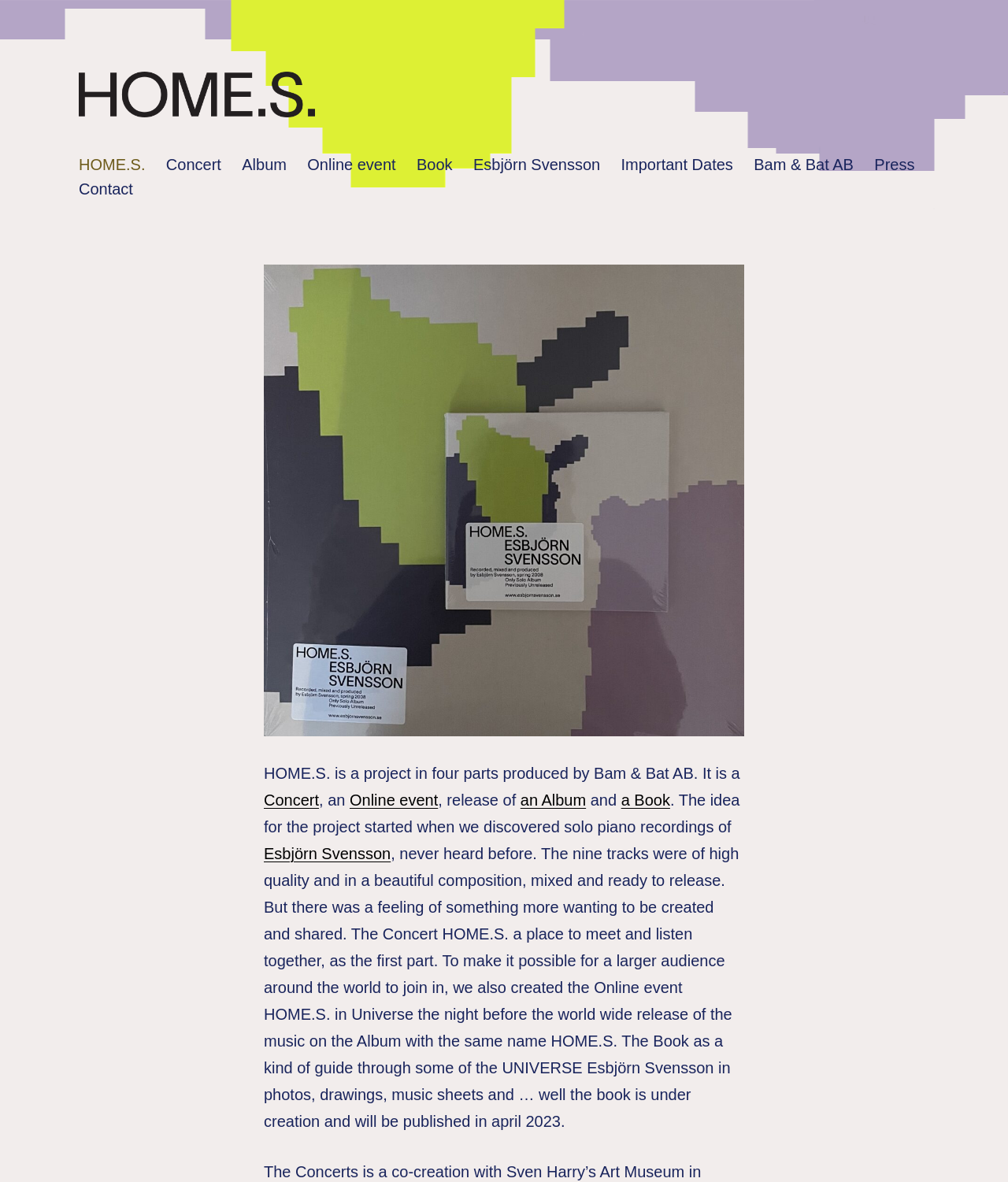Please specify the bounding box coordinates of the clickable section necessary to execute the following command: "Read about Esbjörn Svensson".

[0.459, 0.129, 0.606, 0.15]